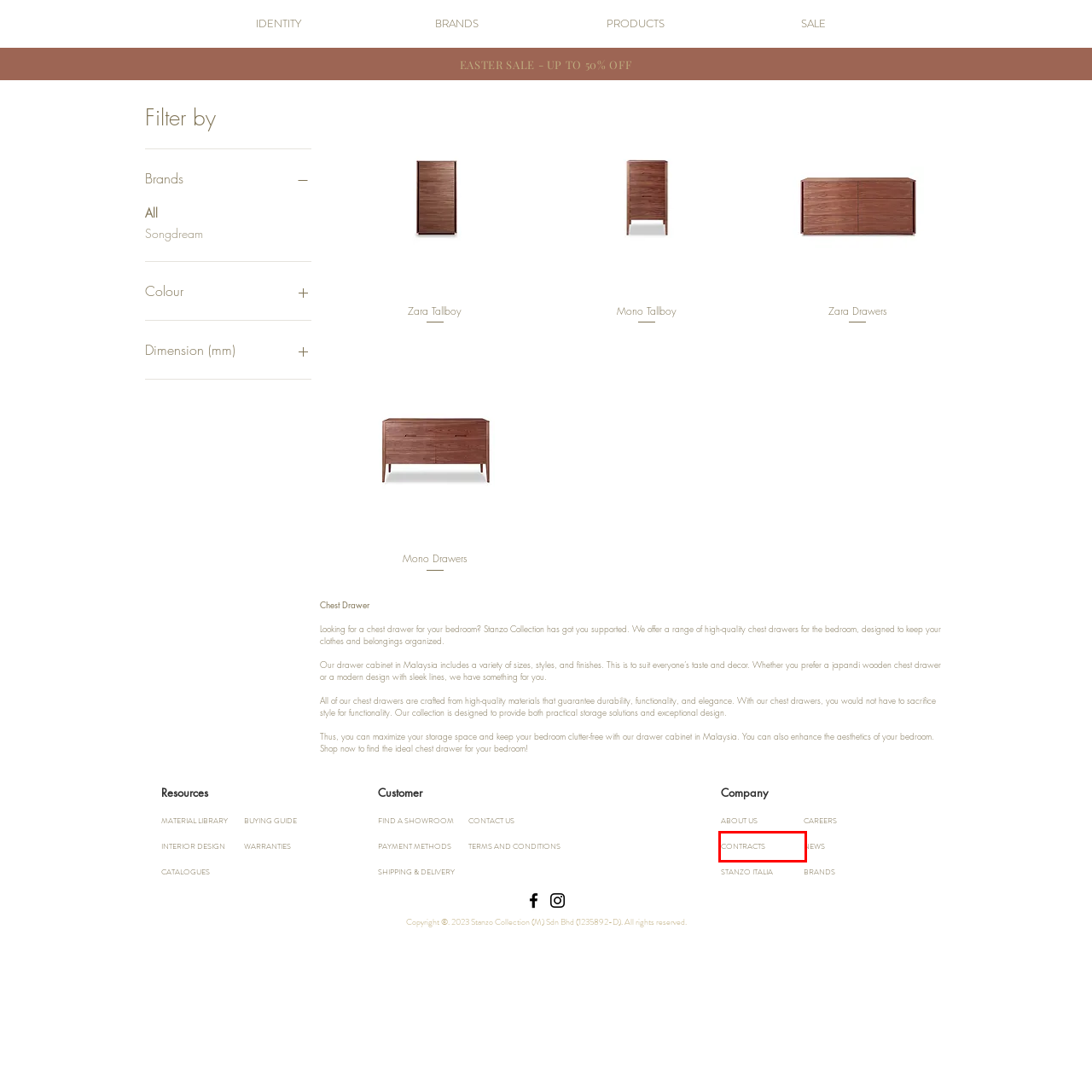Inspect the provided webpage screenshot, concentrating on the element within the red bounding box. Select the description that best represents the new webpage after you click the highlighted element. Here are the candidates:
A. Zara Drawers | Stanzo Collection
B. PROJECTS | Stanzo | Kuala Lumpur, Malaysia
C. Mono Tallboy | Stanzo Collection
D. Brands | Branded Furniture In Malaysia - Stanzo Collection
E. JOIN US | Stanzo
F. Terms and Conditions | Stanzo Collection
G. Warranty | Stanzo Collection
H. Finest Quality Furniture Online KL - StanzoCollection

B